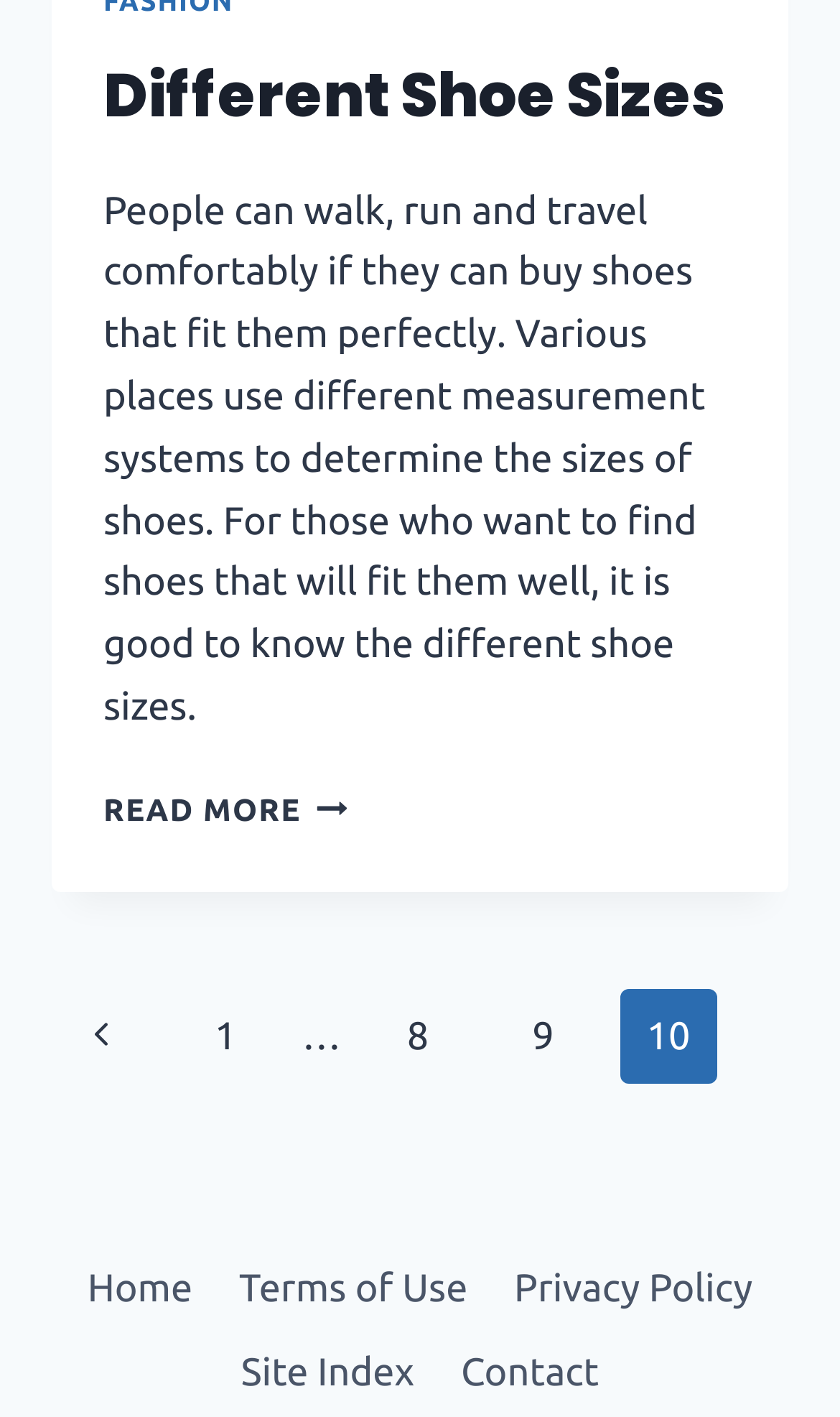What is the text above the 'READ MORE DIFFERENT SHOE SIZES' link?
Refer to the image and give a detailed answer to the query.

The text above the 'READ MORE DIFFERENT SHOE SIZES' link explains the importance of knowing different shoe sizes for a comfortable fit, stating that people can walk, run, and travel comfortably if they can buy shoes that fit them perfectly.